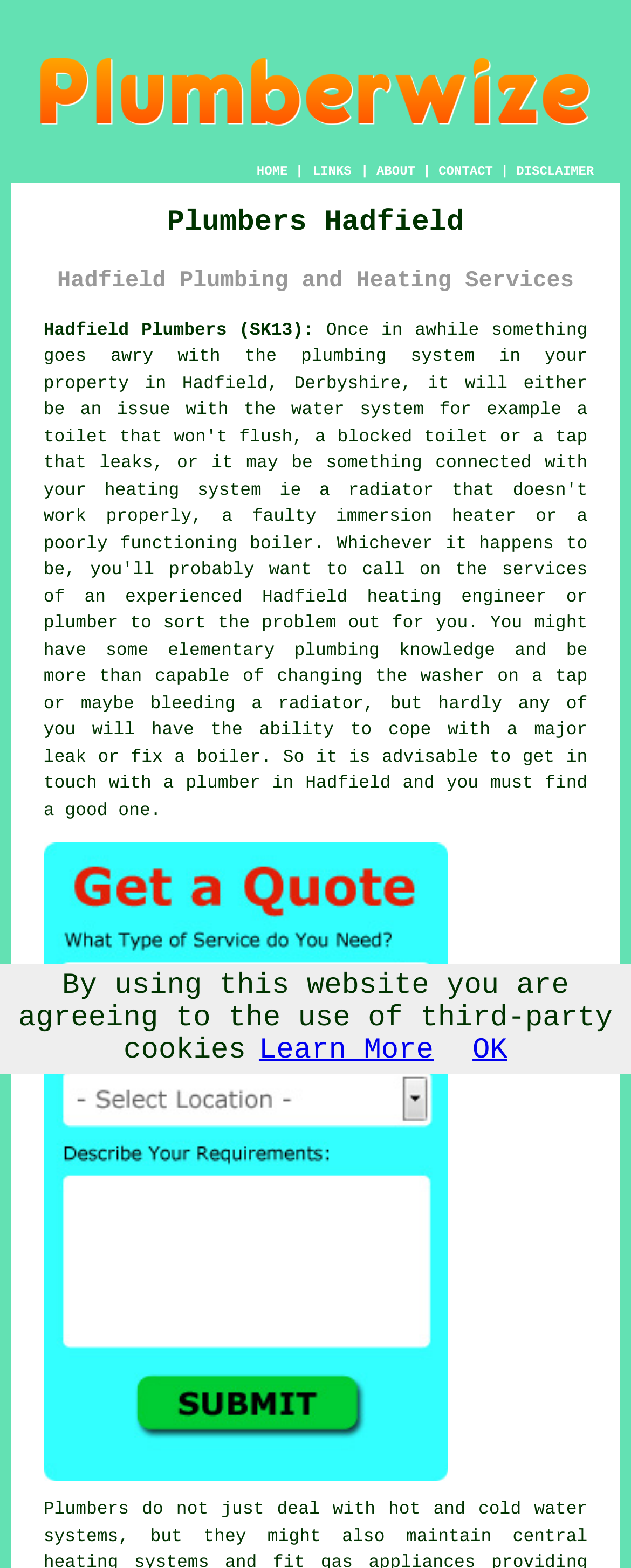Identify the bounding box coordinates of the region that should be clicked to execute the following instruction: "Click the Free Hadfield Plumbing Quotes link".

[0.069, 0.93, 0.71, 0.951]